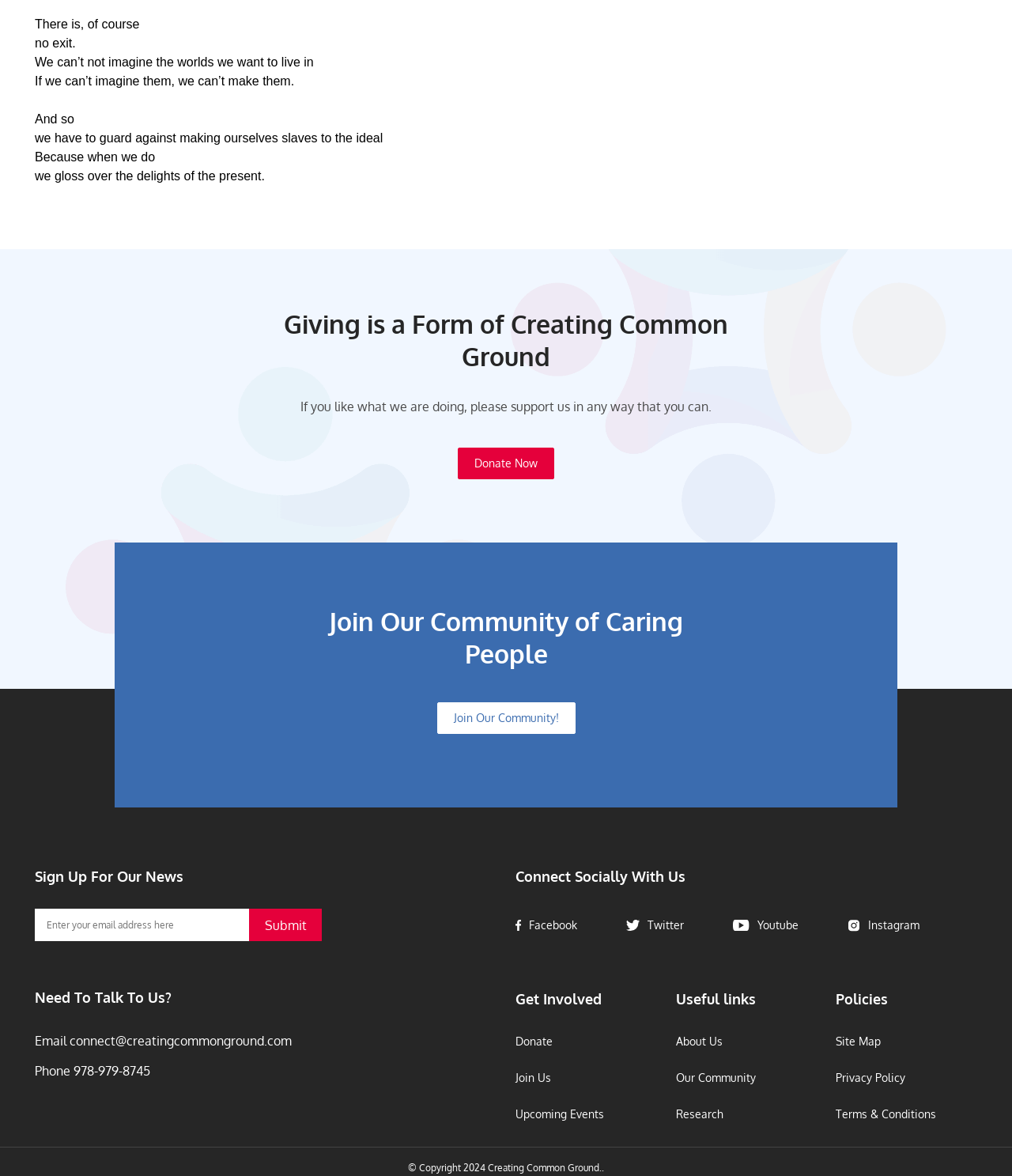Could you provide the bounding box coordinates for the portion of the screen to click to complete this instruction: "Click Donate"?

[0.509, 0.88, 0.546, 0.891]